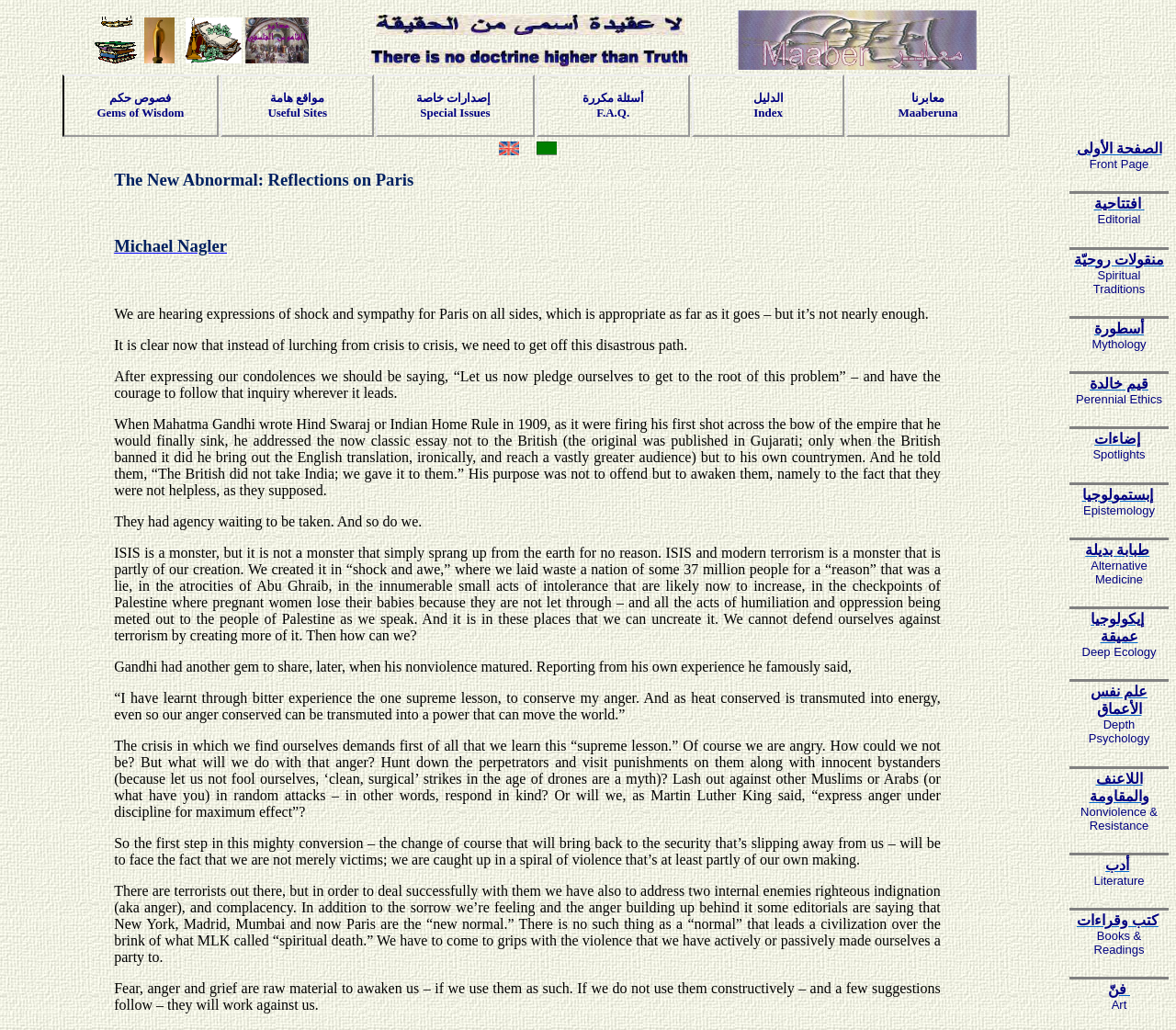Please identify the bounding box coordinates of the element's region that should be clicked to execute the following instruction: "visit فصوص حكم Gems of Wisdom". The bounding box coordinates must be four float numbers between 0 and 1, i.e., [left, top, right, bottom].

[0.093, 0.087, 0.146, 0.102]